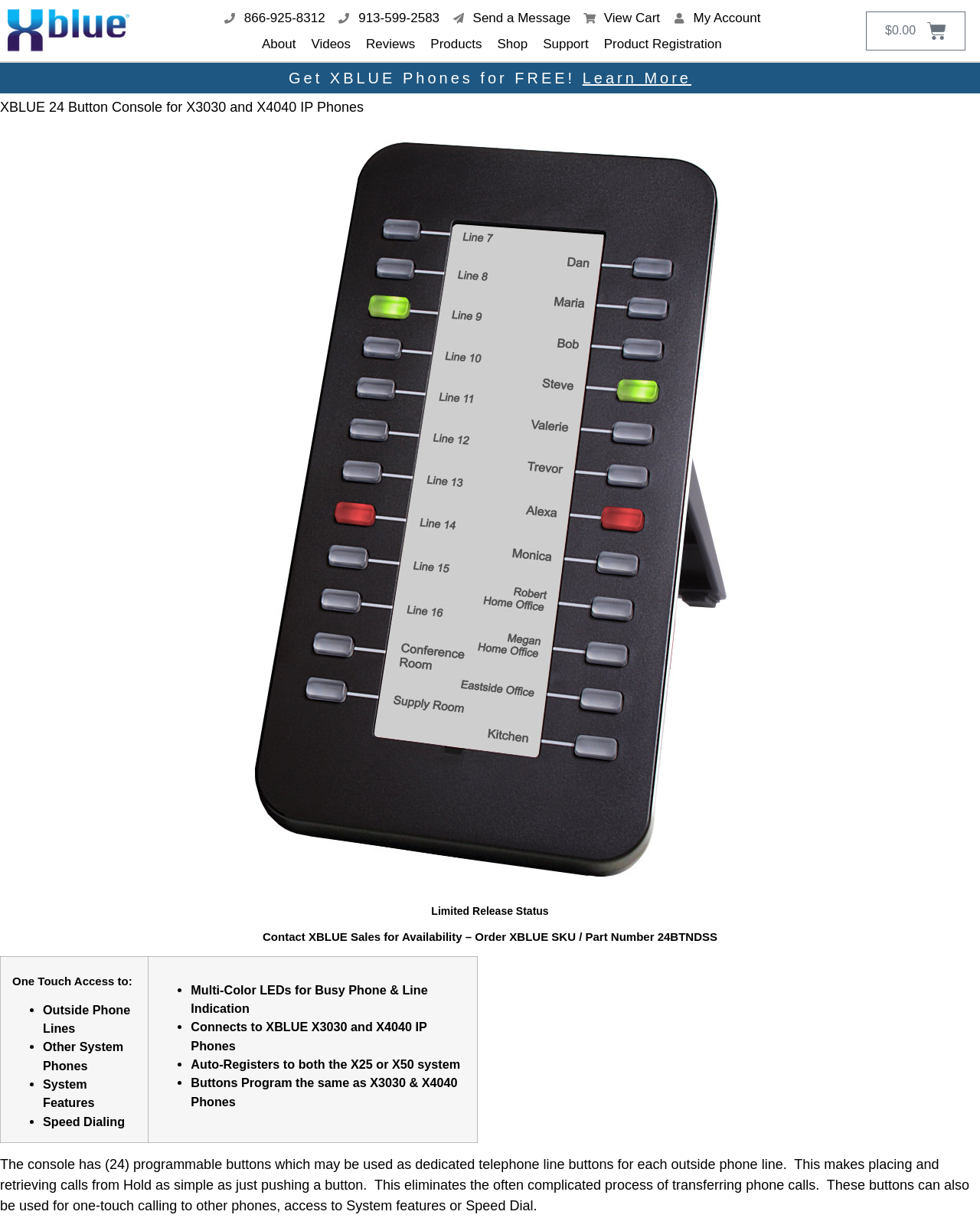Can you find the bounding box coordinates of the area I should click to execute the following instruction: "Go to the Home page"?

None